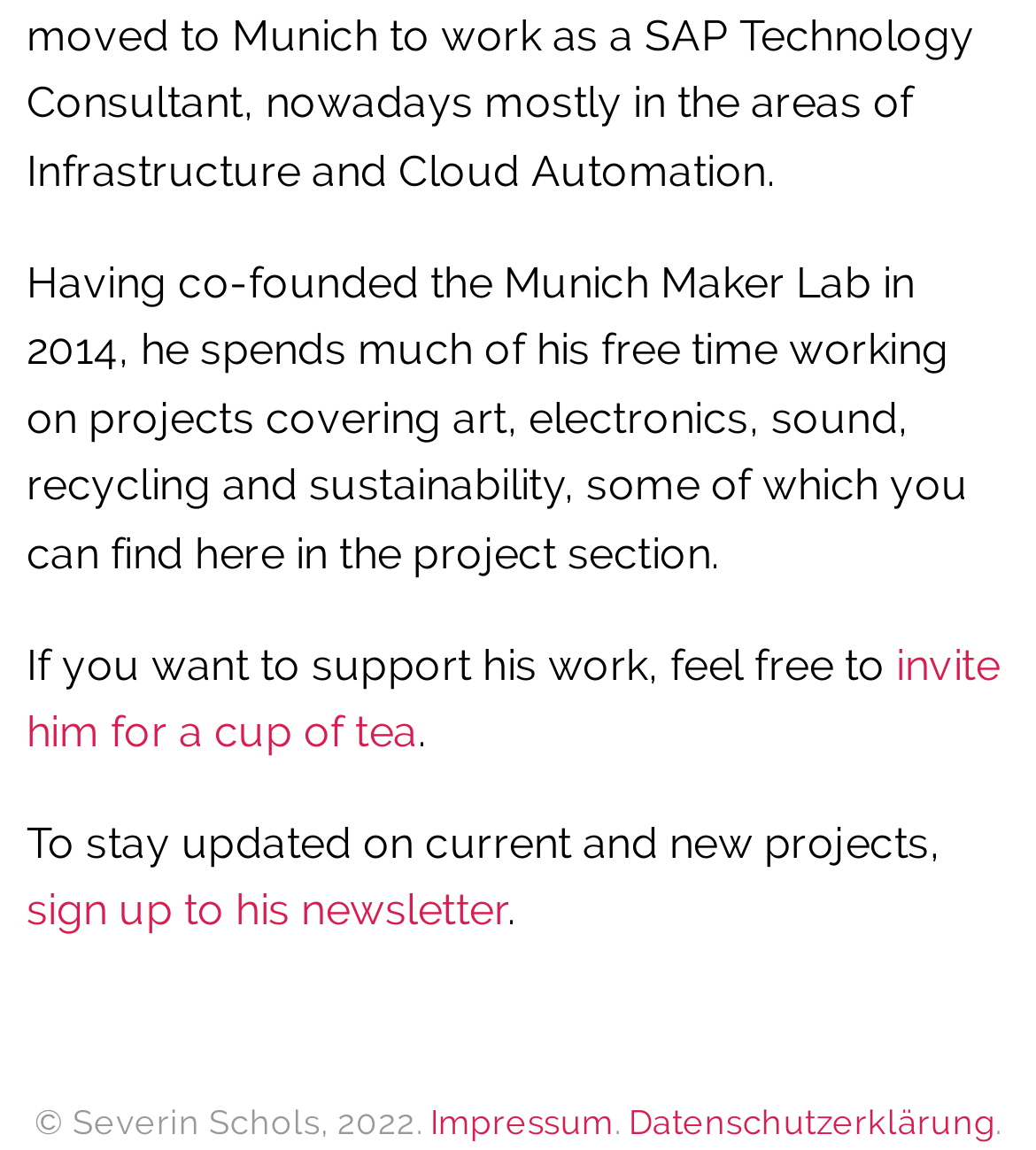Provide a brief response to the question using a single word or phrase: 
What is the year of the copyright?

2022